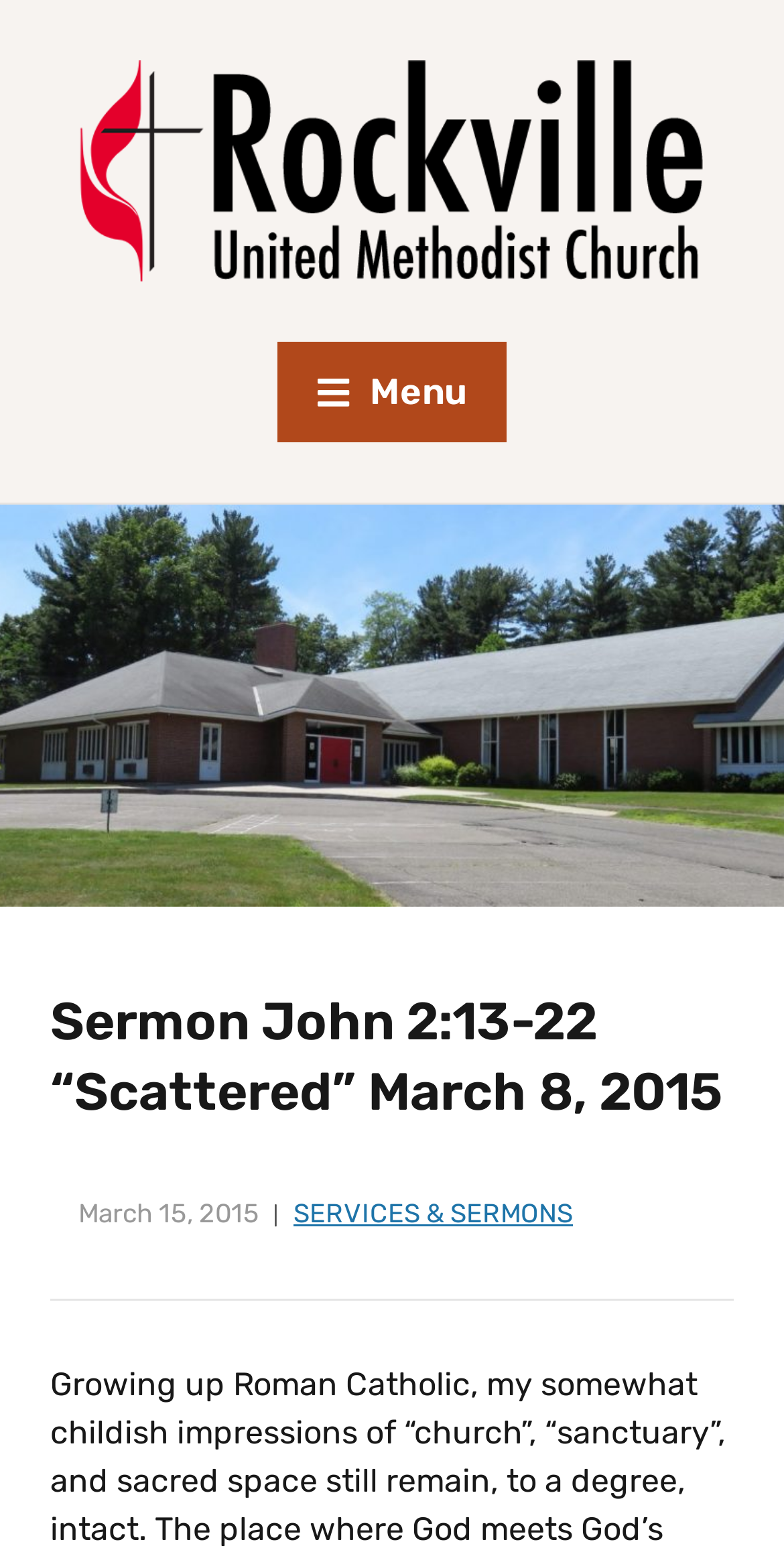What is the date of the sermon?
Use the information from the image to give a detailed answer to the question.

The date is mentioned below the sermon title 'Sermon John 2:13-22 “Scattered” March 8, 2015' and is displayed in a time element.